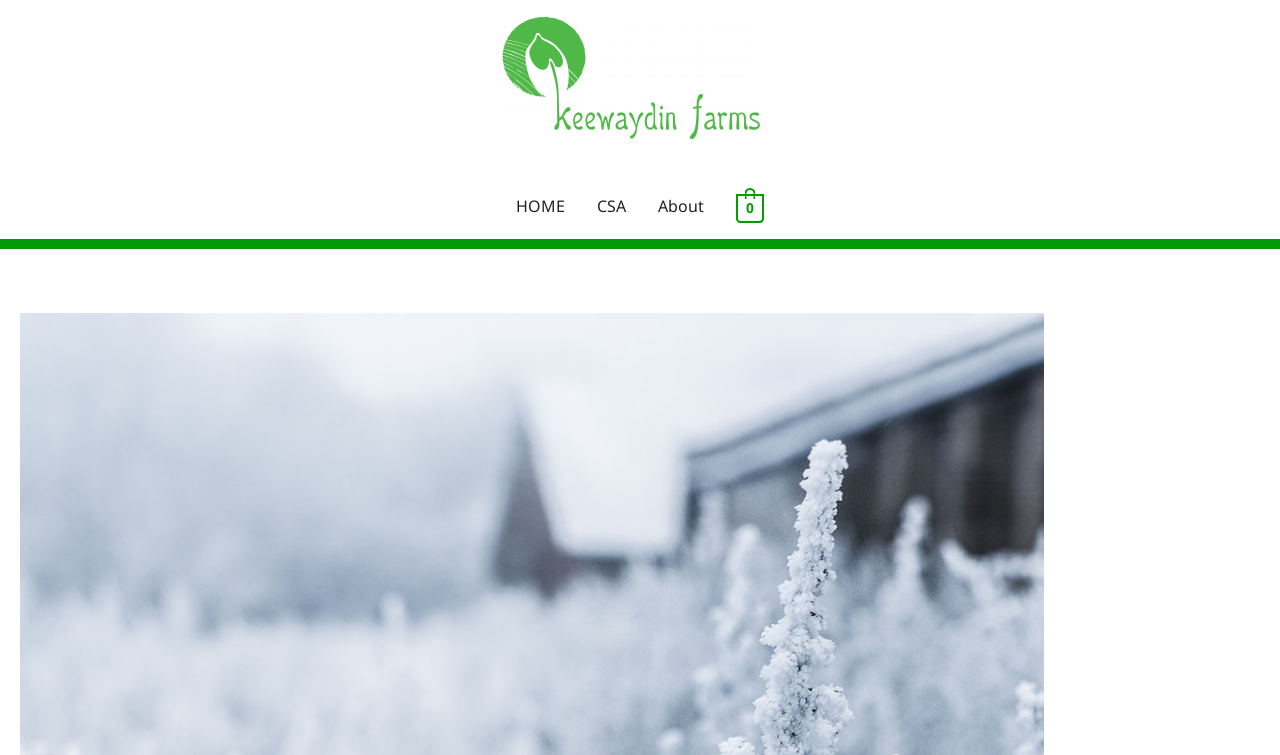Craft a detailed narrative of the webpage's structure and content.

The webpage is titled "We Will Be Ready – Keewaydin Farms" and appears to be the homepage of Keewaydin Farms. At the top, there is a prominent image with the text "Keewaydin Farms" embedded in it, taking up a significant portion of the top section. Below the image, there is a link with the same text, "Keewaydin Farms", which is likely a logo or a clickable header.

To the right of the image and link, there is a navigation menu labeled "Site Navigation" that contains four links: "HOME", "CSA", "About", and a link with the text "0". These links are positioned horizontally, with "HOME" on the left and "0" on the right. The navigation menu is situated in the top-third section of the webpage.

Overall, the webpage has a simple and clean layout, with a clear emphasis on the Keewaydin Farms branding and easy access to the main sections of the website through the navigation menu.